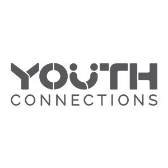Generate a detailed caption that describes the image.

The image features the logo of "Youth Connections," prominently displayed in a modern and minimalist style. The logo utilizes a bold, sans-serif font, emphasizing a connection theme through a playful design that incorporates circular elements within the letters. This visual identity reflects the organization's mission to connect with and support youth in their communities. Positioned within the context of a section that expresses gratitude towards collaborators and supporters, the logo symbolizes the vital role of community participation in fostering positive change and inspiration.